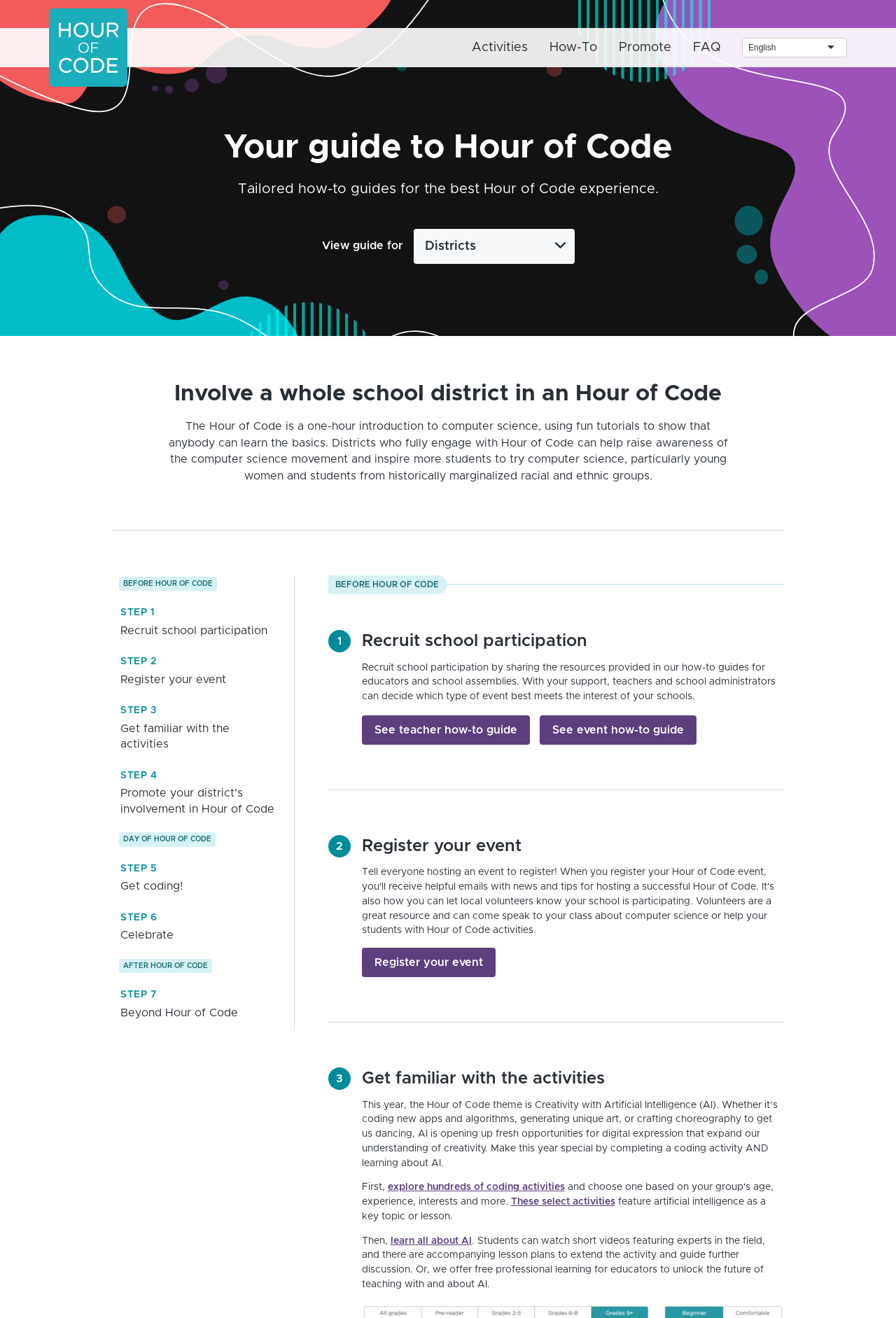Identify the coordinates of the bounding box for the element that must be clicked to accomplish the instruction: "Click on the 'Hour of Code' link".

[0.055, 0.032, 0.142, 0.04]